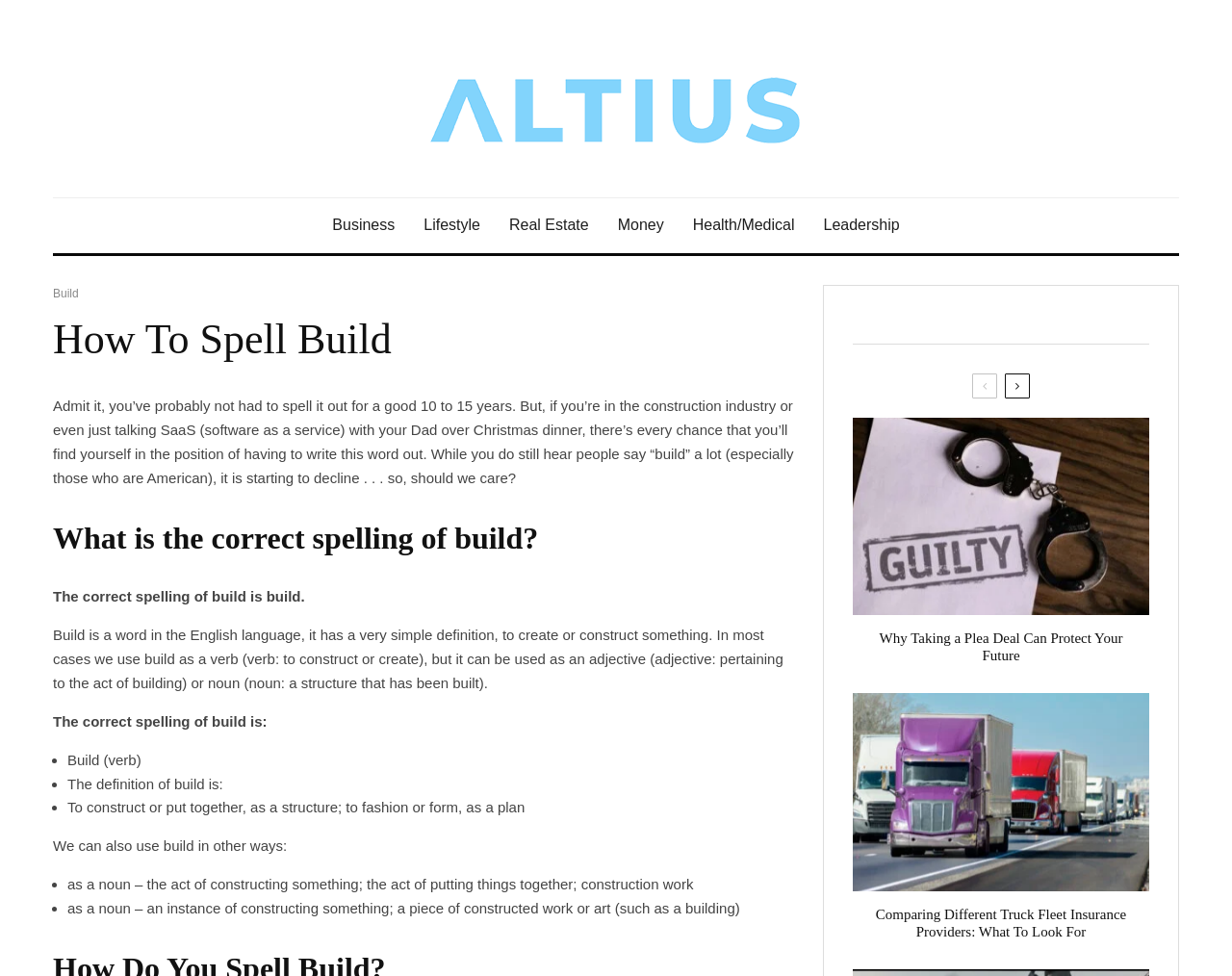Please study the image and answer the question comprehensively:
How many articles are listed below the main content?

Below the main content, there are two articles listed, each with a heading and a link. These articles are 'Why Taking a Plea Deal Can Protect Your Future' and 'Comparing Different Truck Fleet Insurance Providers: What To Look For'.